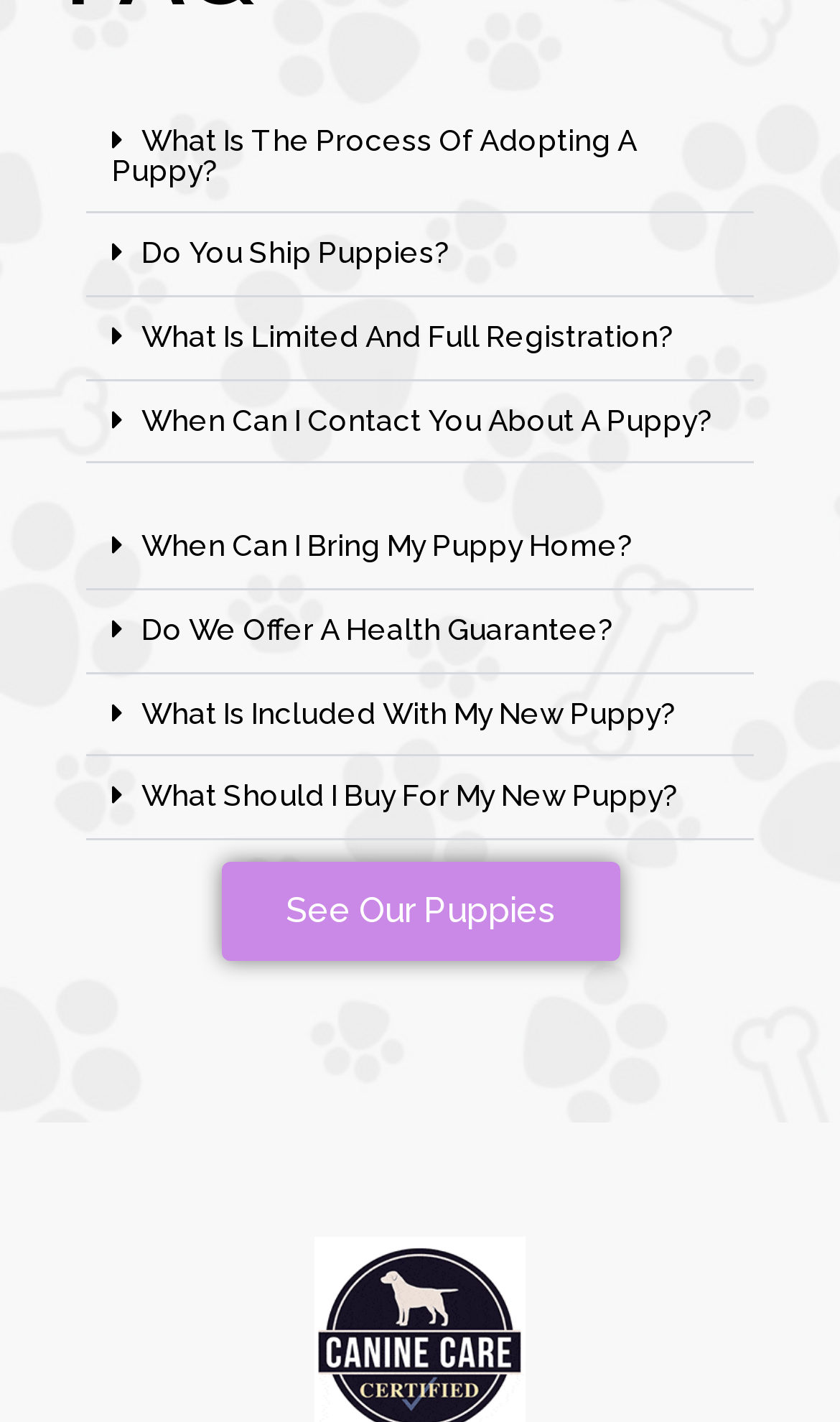Determine the bounding box coordinates of the clickable region to follow the instruction: "Select a country or region".

None